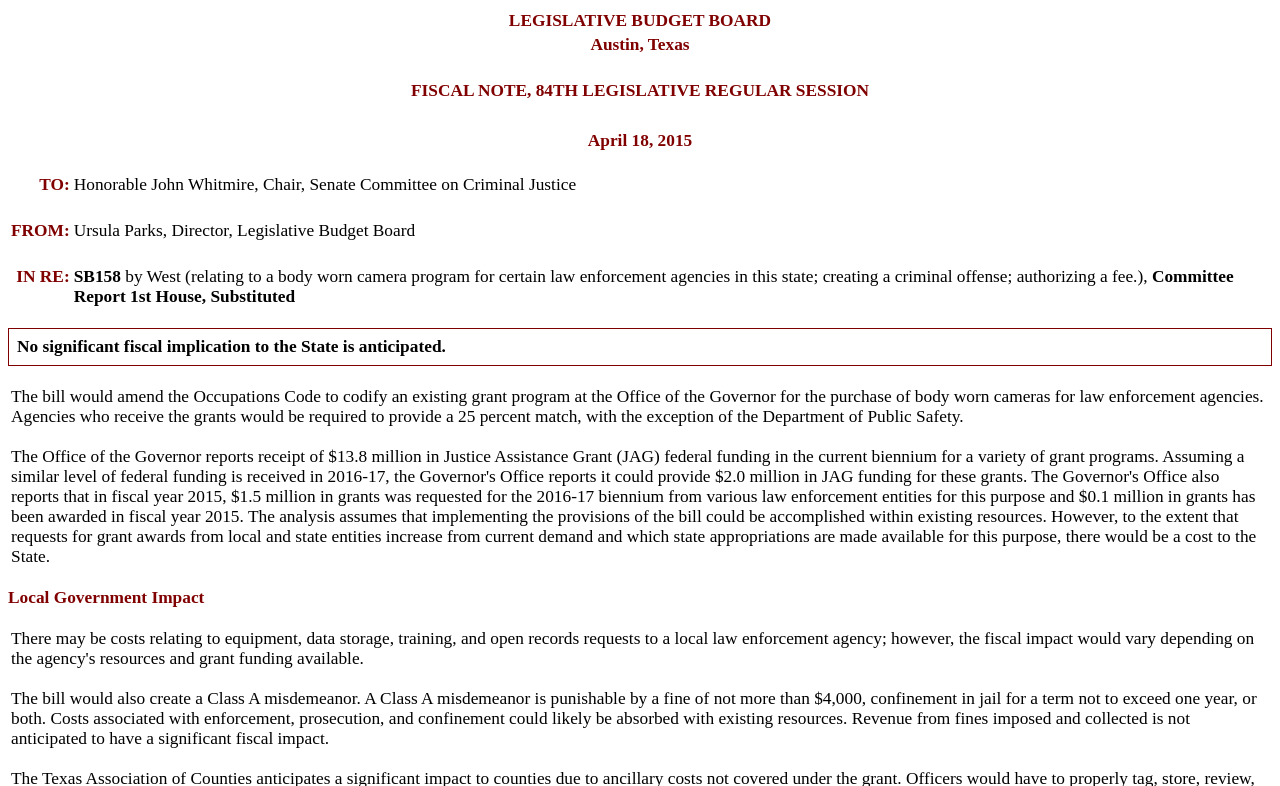Analyze the image and deliver a detailed answer to the question: What is the required match for agencies who receive grants?

I found the required match by reading the text that describes the grant program, which requires agencies who receive the grants to provide a 25 percent match, with the exception of the Department of Public Safety.